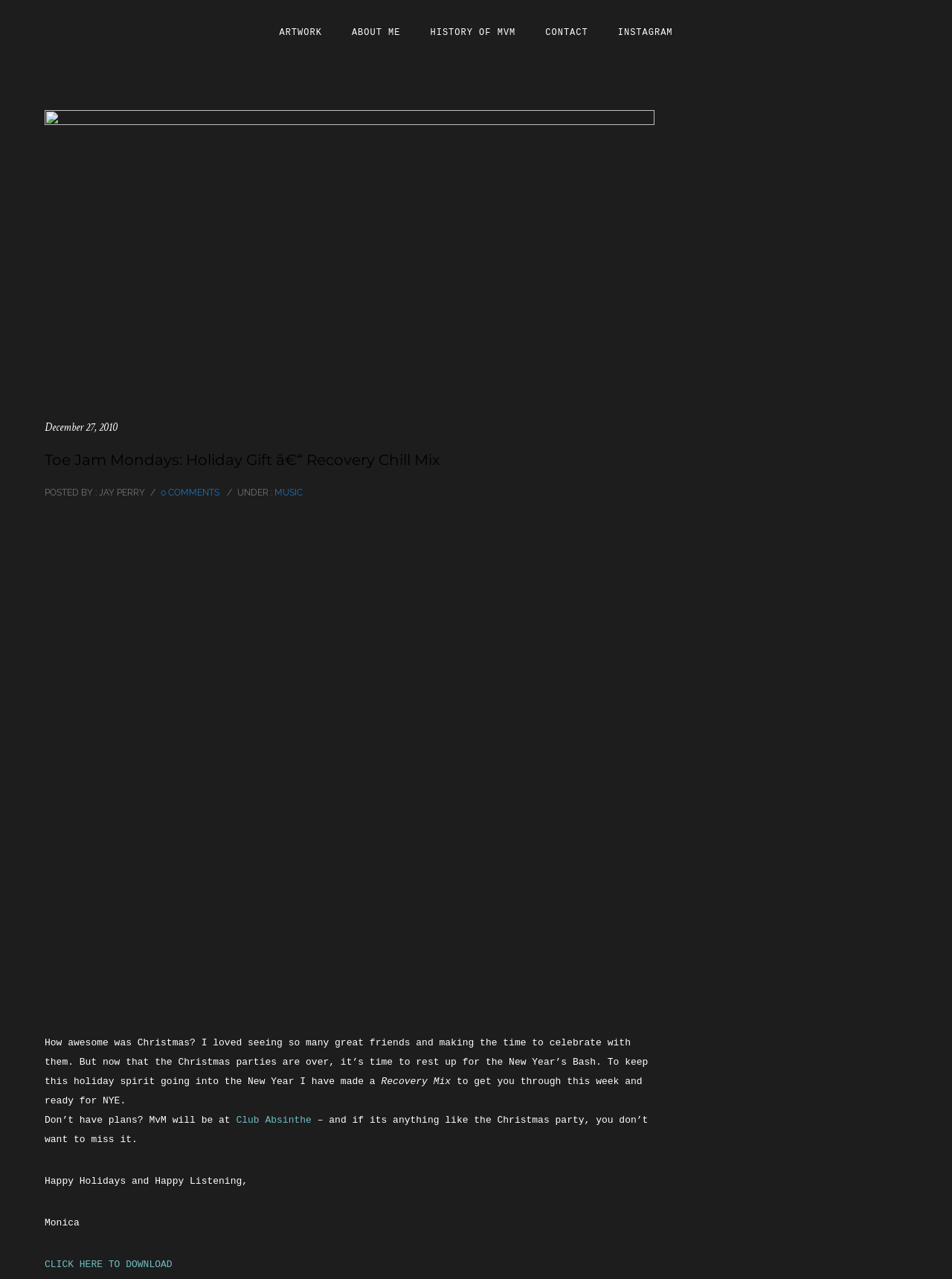What is the purpose of the Recovery Mix?
Give a comprehensive and detailed explanation for the question.

According to the article, the Recovery Mix is created to help people rest up after Christmas parties and get ready for the New Year's Bash. The author mentions that it's a mix to get you through this week and ready for NYE.